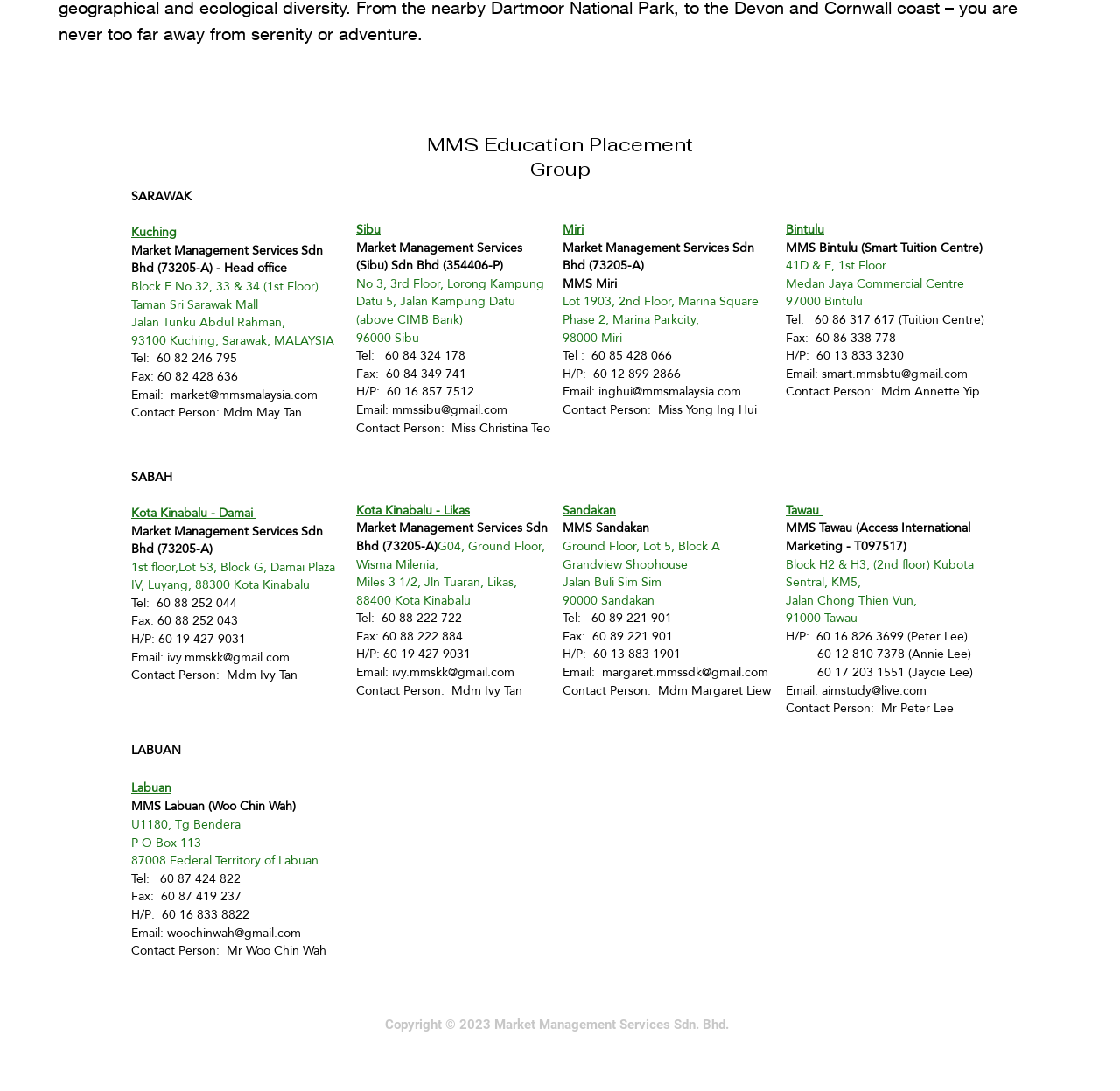What is the name of the company?
Kindly give a detailed and elaborate answer to the question.

The company name is mentioned multiple times on the webpage, specifically in the addresses of different locations, such as Kuching, Sibu, Miri, and others.